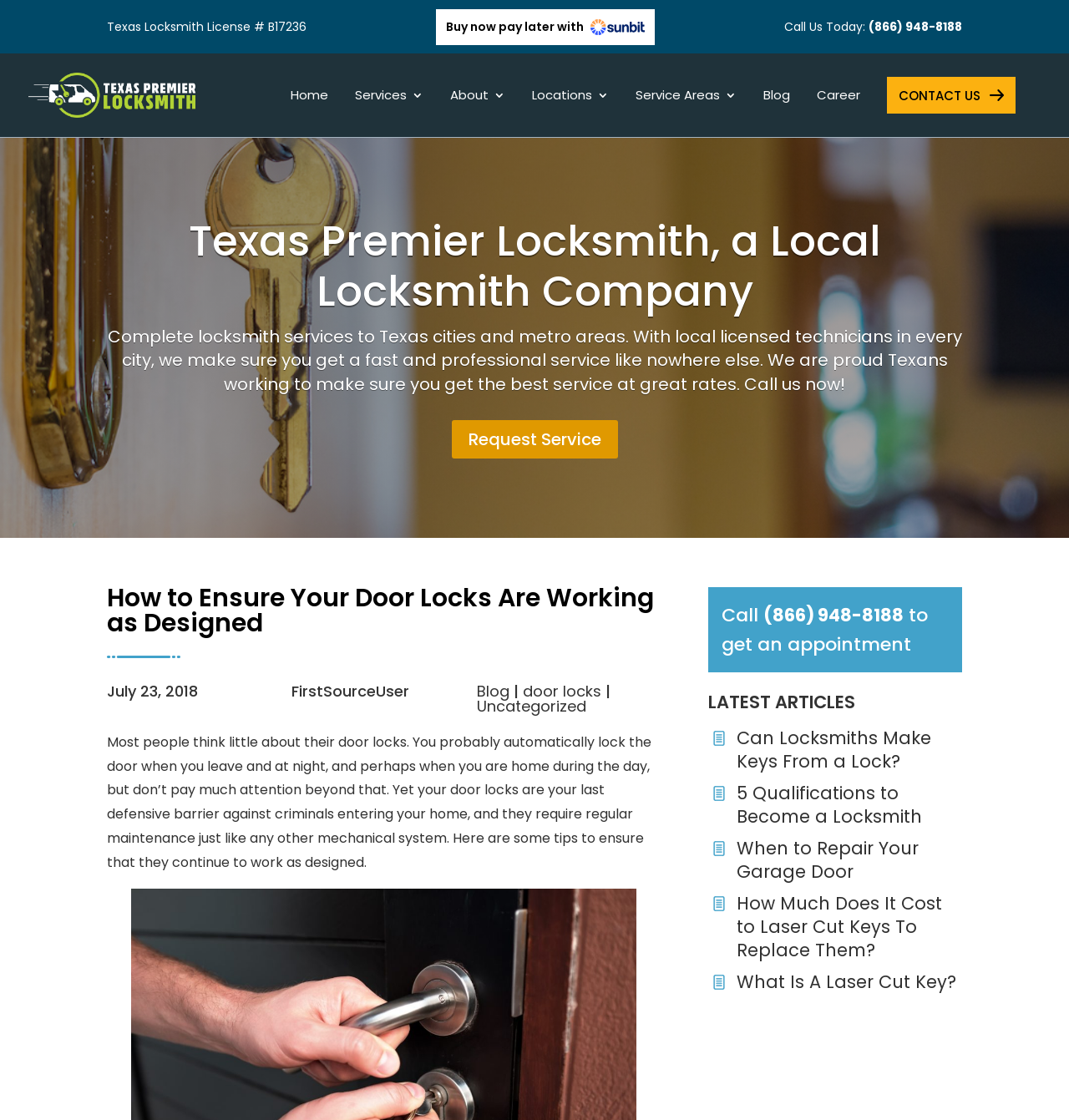Please locate the bounding box coordinates of the element's region that needs to be clicked to follow the instruction: "Read the review of The Master and Margarita". The bounding box coordinates should be provided as four float numbers between 0 and 1, i.e., [left, top, right, bottom].

None